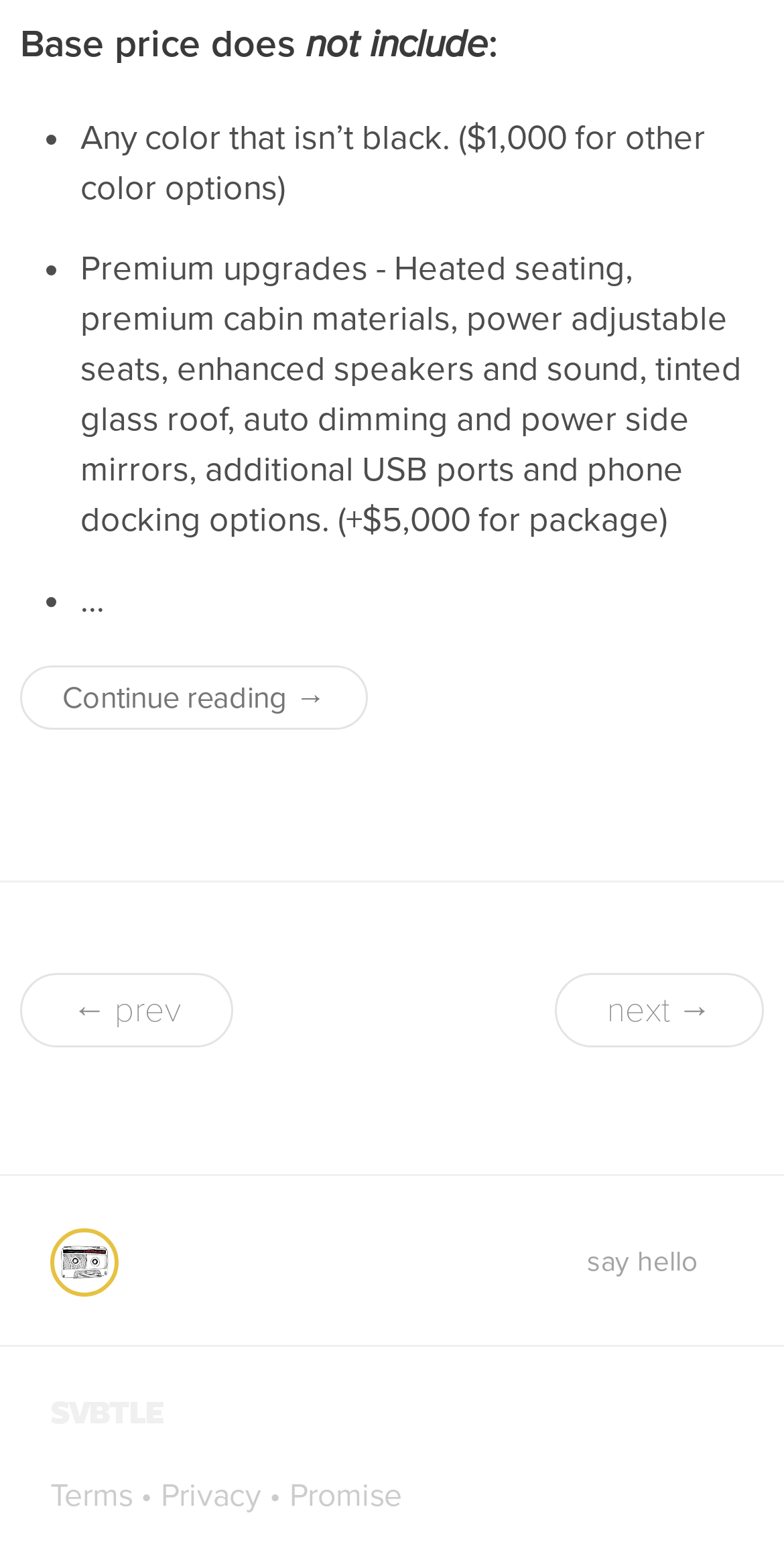What is the purpose of the 'say hello' link?
Look at the image and provide a short answer using one word or a phrase.

Unknown